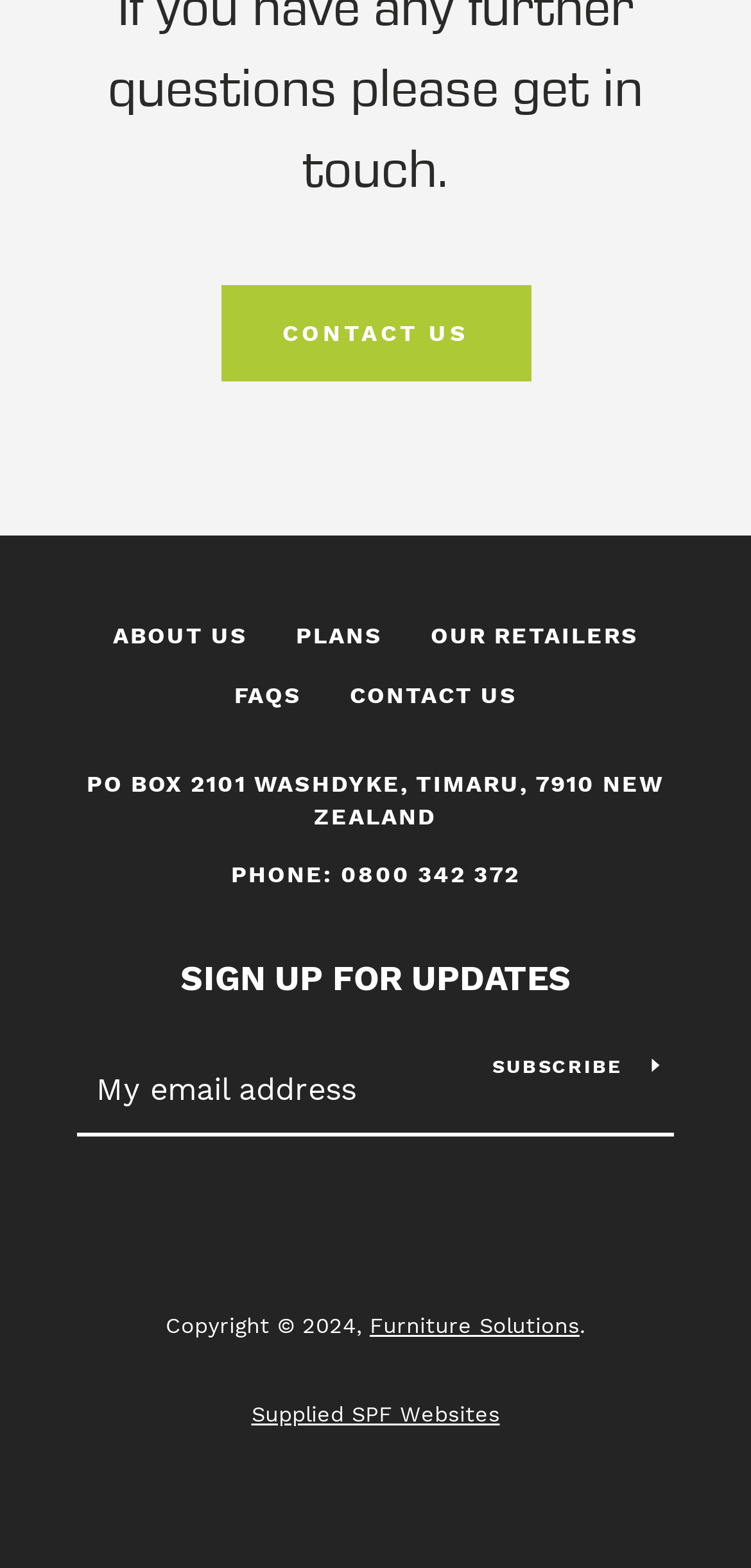Identify the bounding box for the UI element described as: "FAQs". Ensure the coordinates are four float numbers between 0 and 1, formatted as [left, top, right, bottom].

[0.312, 0.435, 0.401, 0.452]